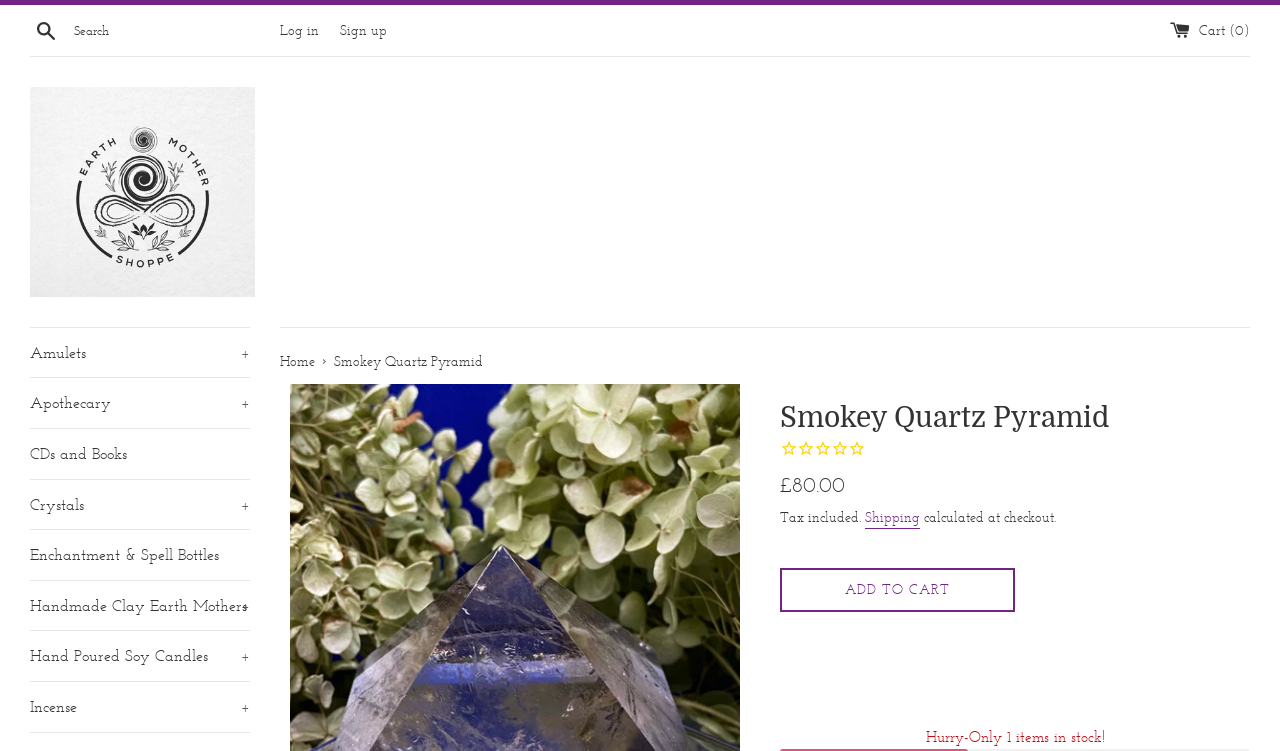Find the primary header on the webpage and provide its text.

Smokey Quartz Pyramid